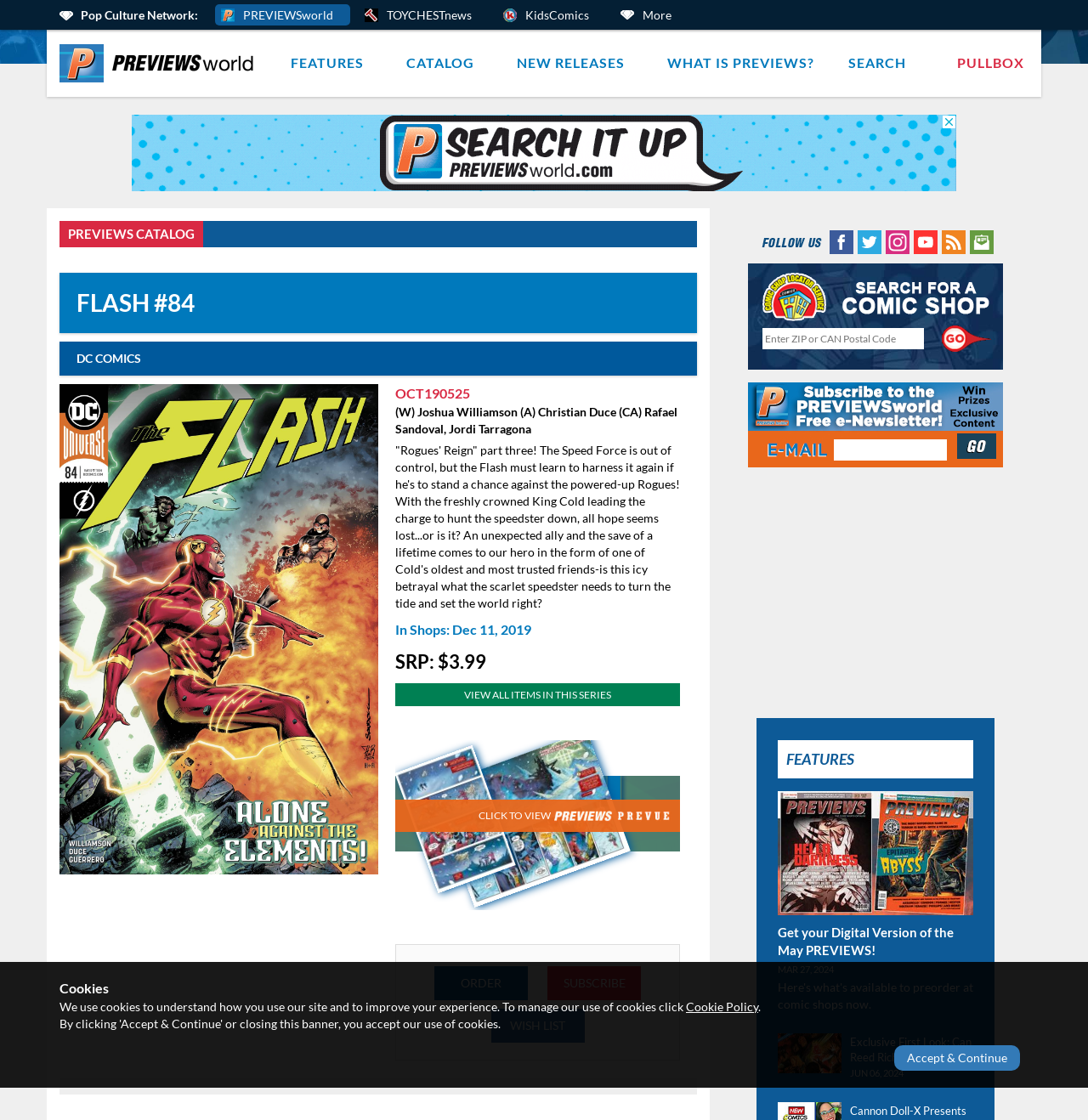What is the release date of FLASH #84?
Give a detailed response to the question by analyzing the screenshot.

The answer can be found by looking at the text 'In Shops: Dec 11, 2019' which indicates the release date of FLASH #84.